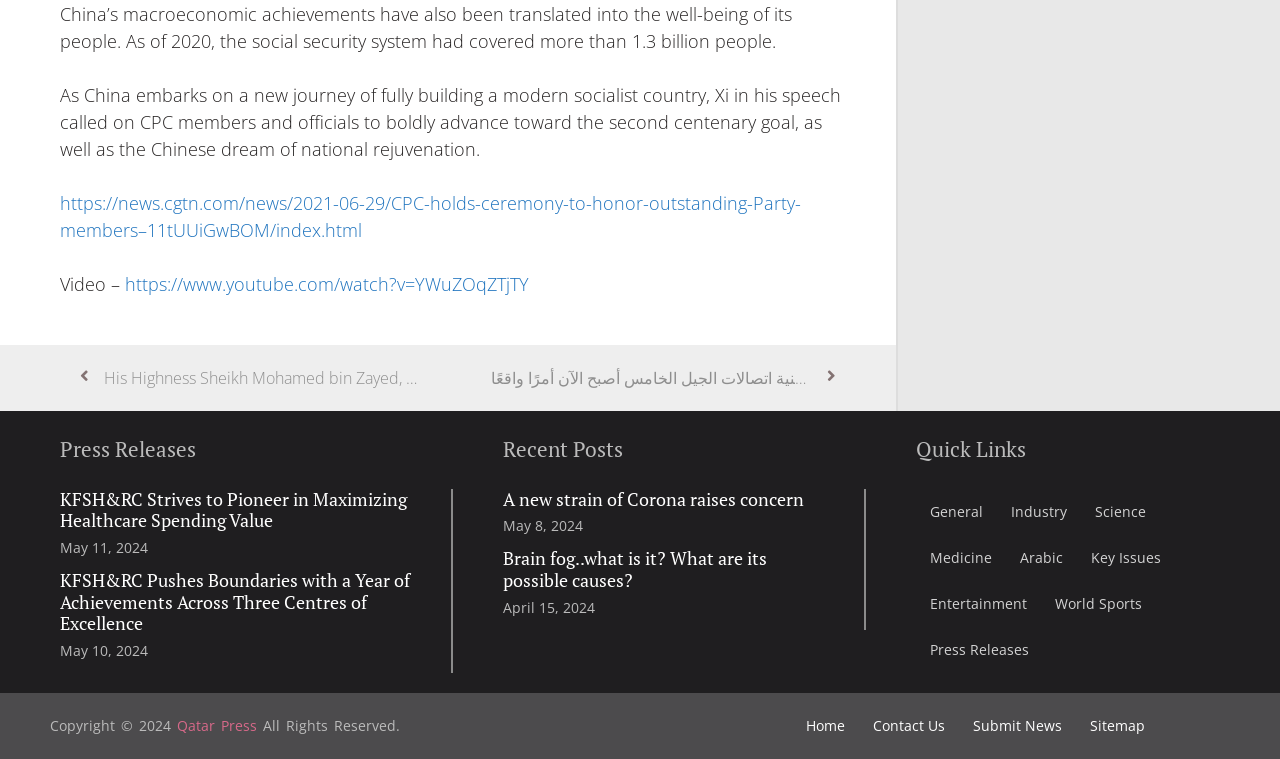Identify the bounding box coordinates for the UI element described by the following text: "Submit". Provide the coordinates as four float numbers between 0 and 1, in the format [left, top, right, bottom].

None